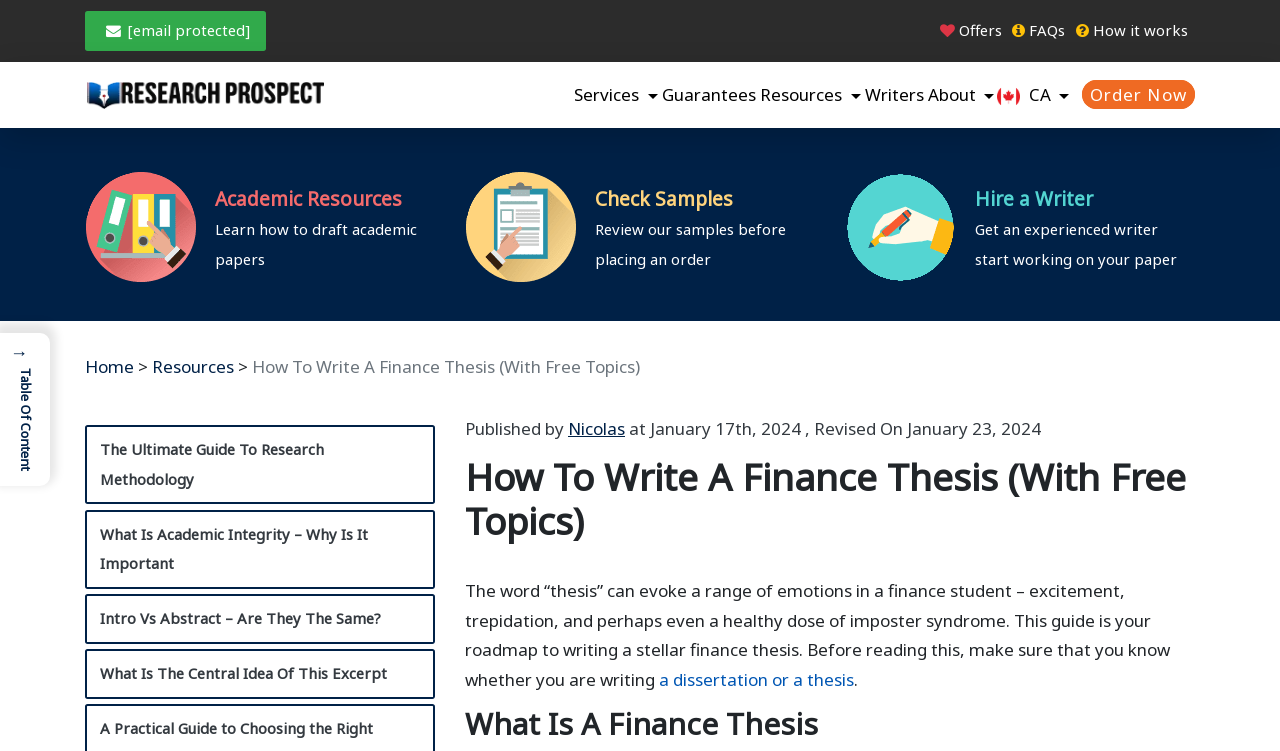Find the bounding box coordinates for the area that must be clicked to perform this action: "View the 'Academic Resources'".

[0.168, 0.248, 0.314, 0.282]